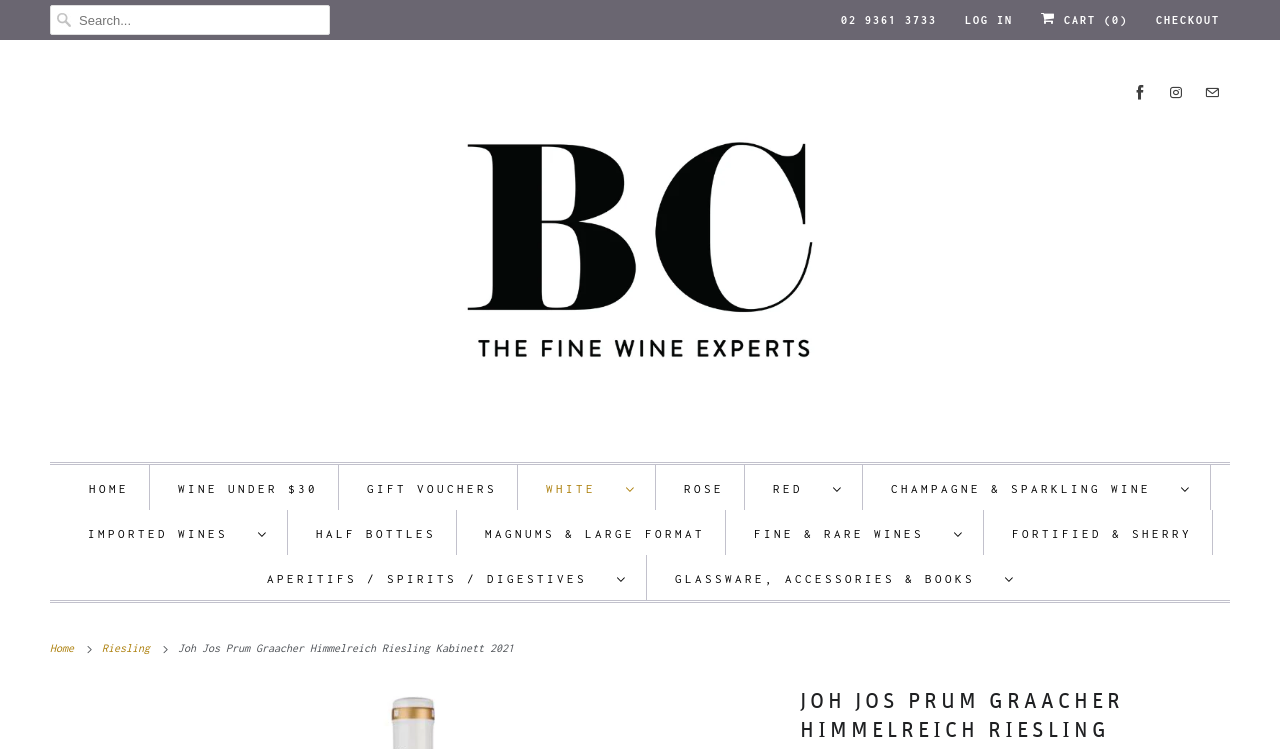Respond with a single word or phrase:
What is the phone number to contact?

02 9361 3733